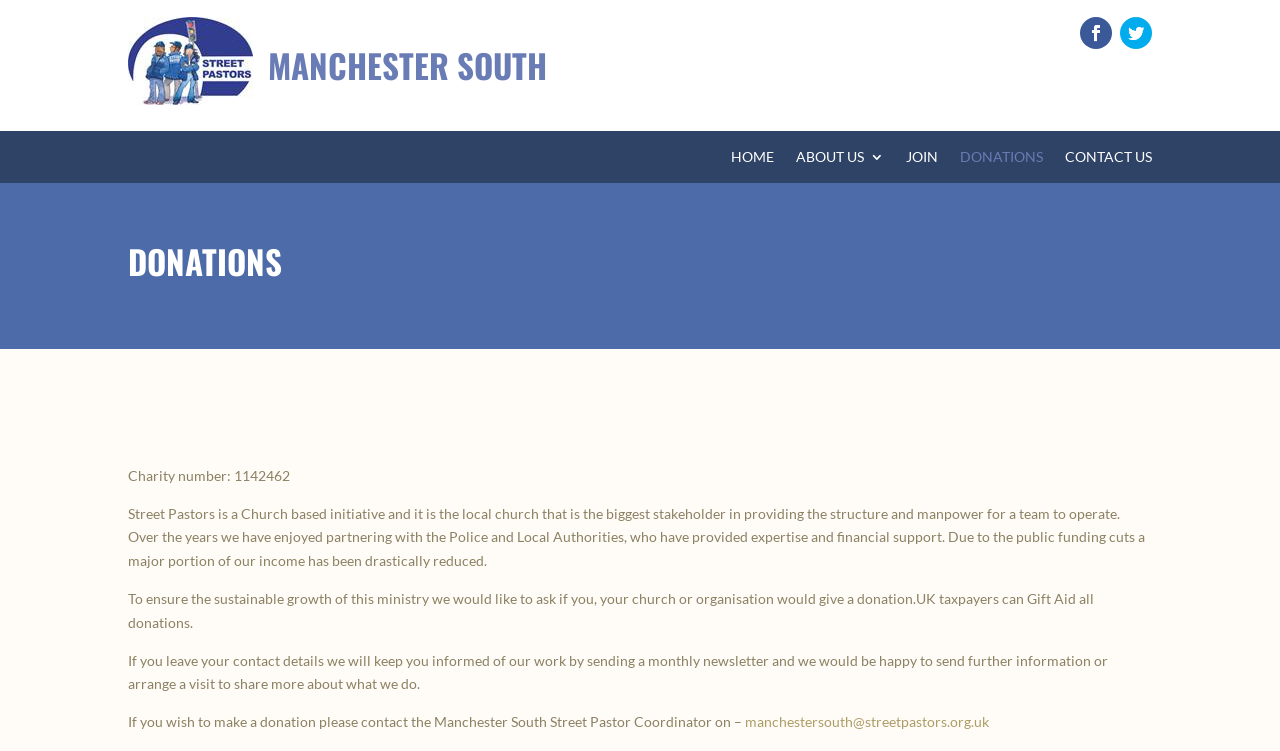Find the bounding box coordinates of the area that needs to be clicked in order to achieve the following instruction: "Click the email link to contact the Manchester South Street Pastor Coordinator". The coordinates should be specified as four float numbers between 0 and 1, i.e., [left, top, right, bottom].

[0.582, 0.95, 0.773, 0.972]